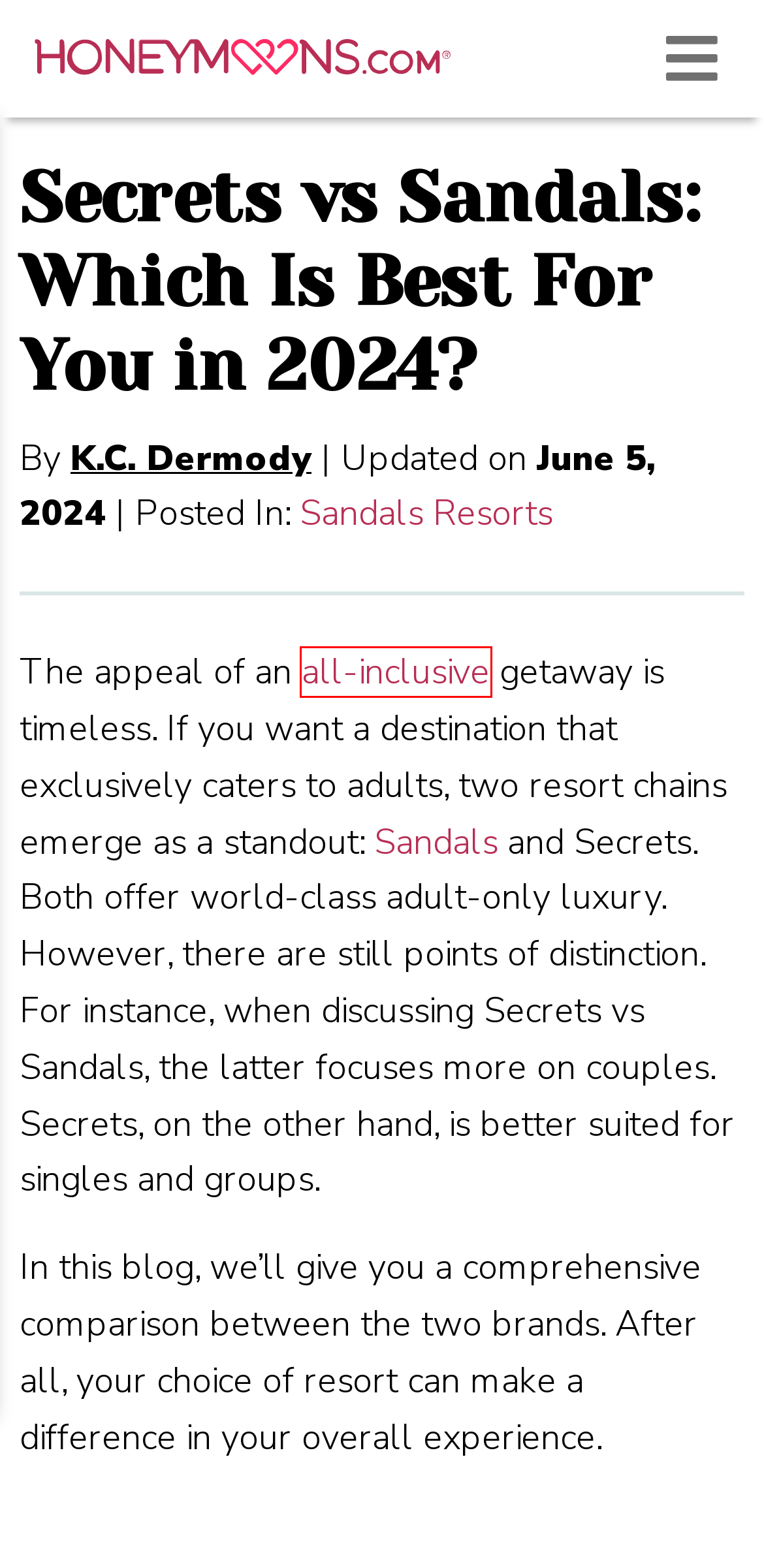You have a screenshot of a webpage with a red bounding box around an element. Choose the best matching webpage description that would appear after clicking the highlighted element. Here are the candidates:
A. Best Honeymoon Destinations - honeymoons.com
B. Sandals Resorts Archives - honeymoons.com
C. What Is Included At Sandals Resorts? | SANDALS
D. SANDALS® All-Inclusive Honeymoon Packages & Resorts
E. Honeymoon Ideas and Expert Advice - honeymoons.com
F. Bachelor and Bachelorette Archives - honeymoons.com
G. Saint Lucia Honeymoon - 11 Best Resorts & Travel Guide
H. K.C. Dermody

C